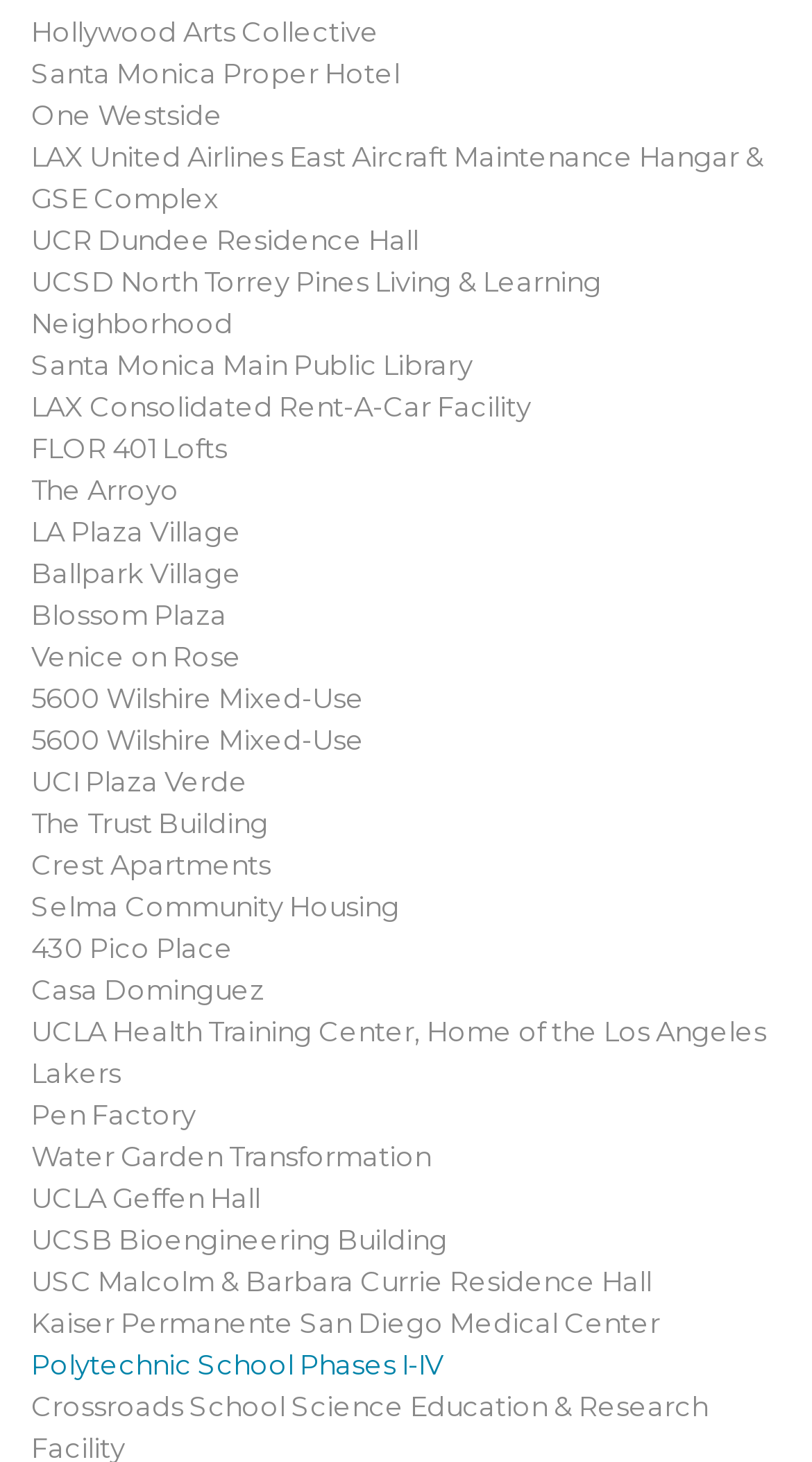Please identify the bounding box coordinates of the element's region that should be clicked to execute the following instruction: "check out LA Plaza Village". The bounding box coordinates must be four float numbers between 0 and 1, i.e., [left, top, right, bottom].

[0.038, 0.352, 0.297, 0.375]